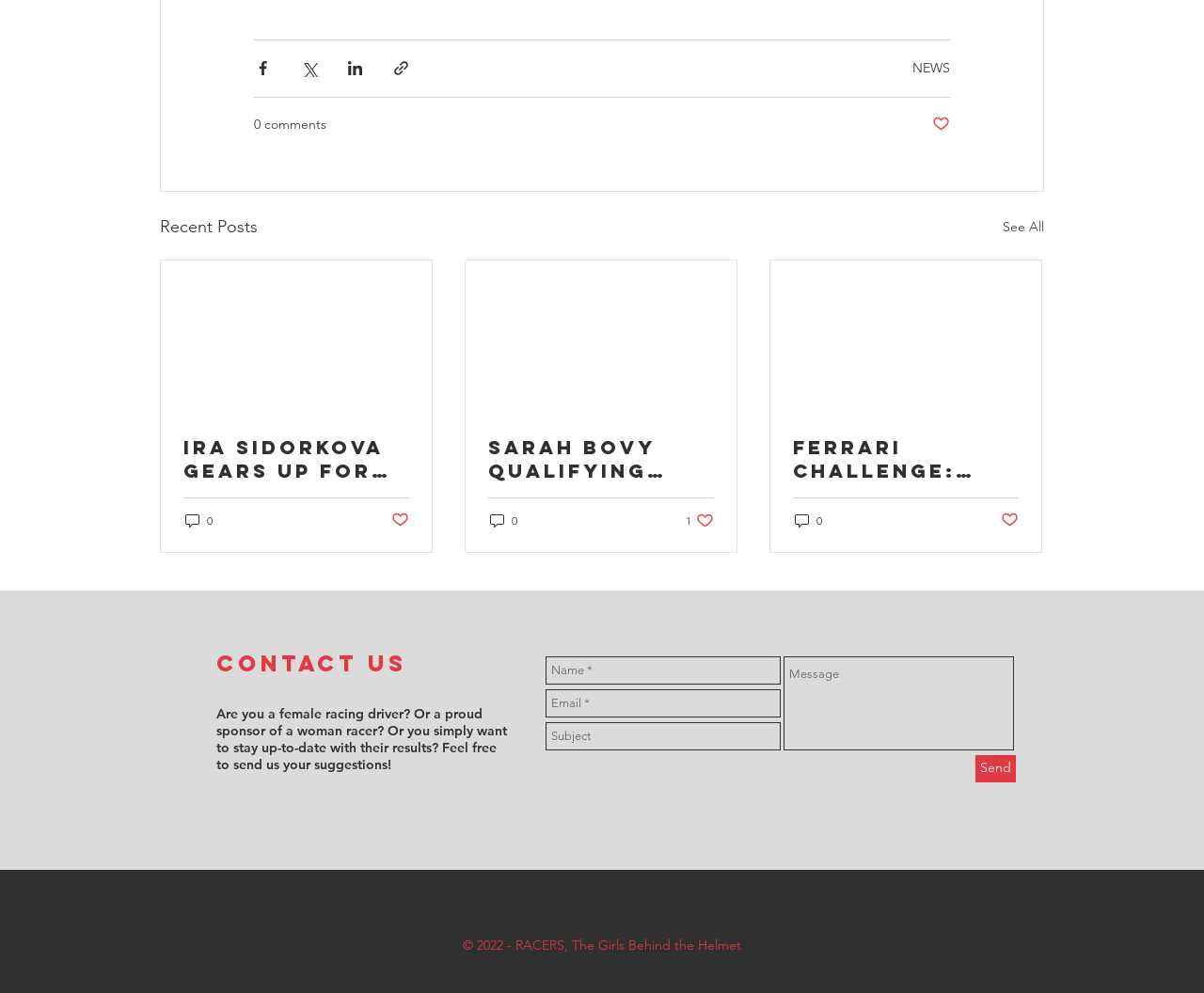Pinpoint the bounding box coordinates of the area that should be clicked to complete the following instruction: "view issues page". The coordinates must be given as four float numbers between 0 and 1, i.e., [left, top, right, bottom].

None